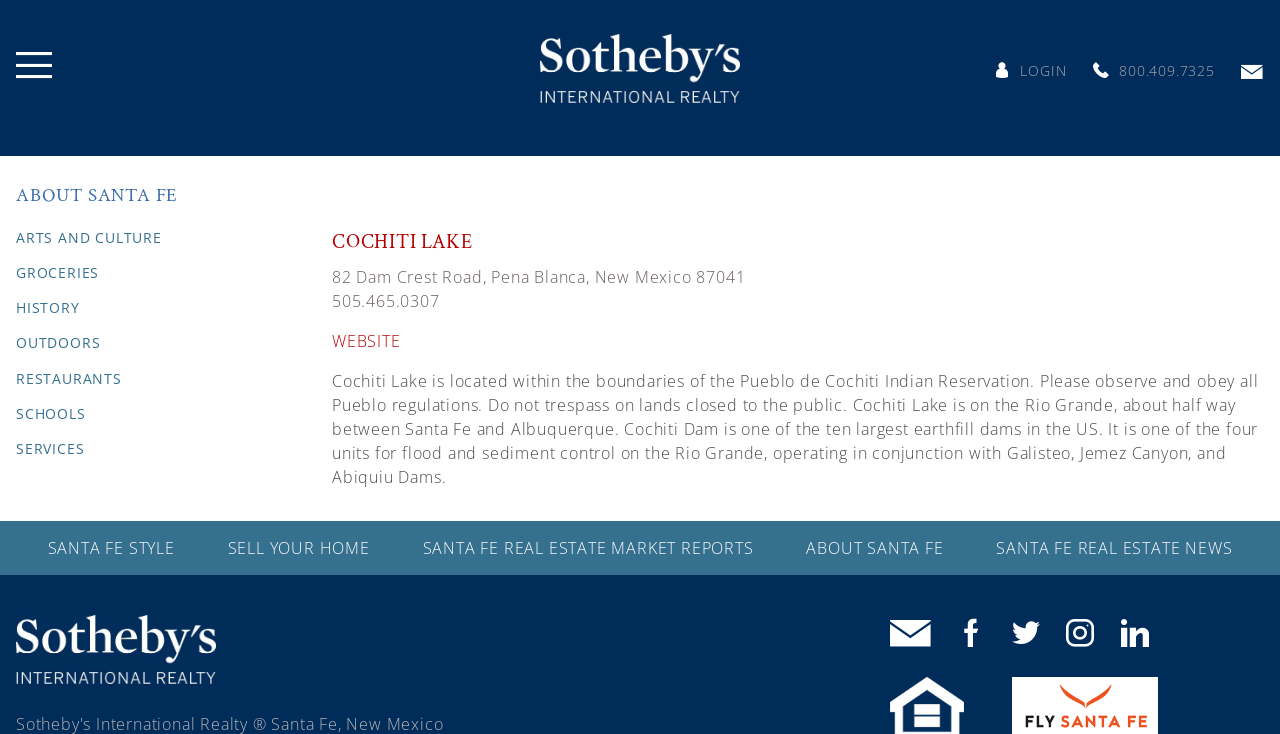Review the image closely and give a comprehensive answer to the question: What social media platforms does the company have?

The social media platforms of the company can be found at the bottom of the webpage, where there are links to Facebook, Twitter, Instagram, and LinkedIn.